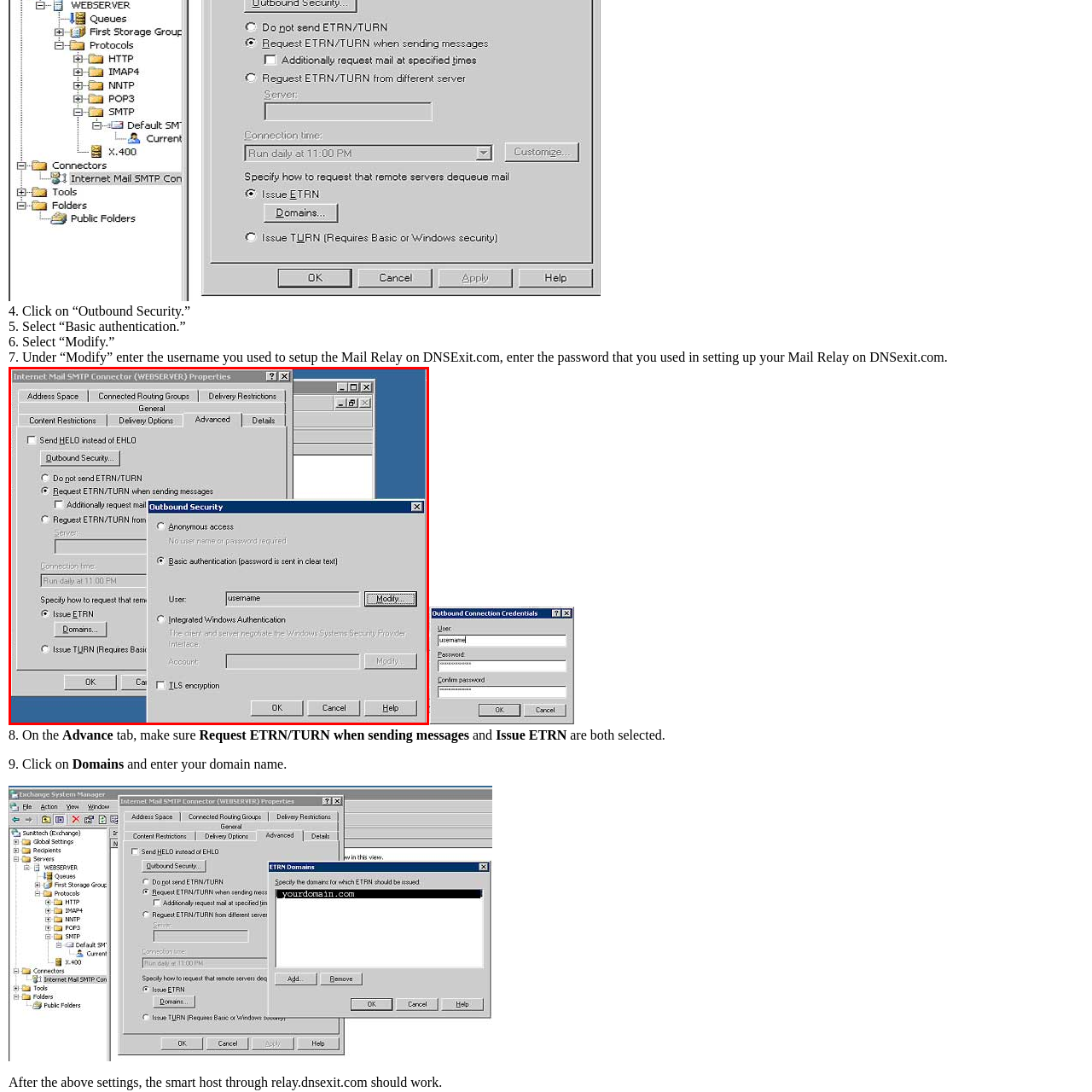What type of encryption is available?
Observe the image within the red bounding box and generate a detailed answer, ensuring you utilize all relevant visual cues.

The interface includes a checkbox for enabling Transport Layer Security (TLS) encryption, which enhances the security of email transmissions.